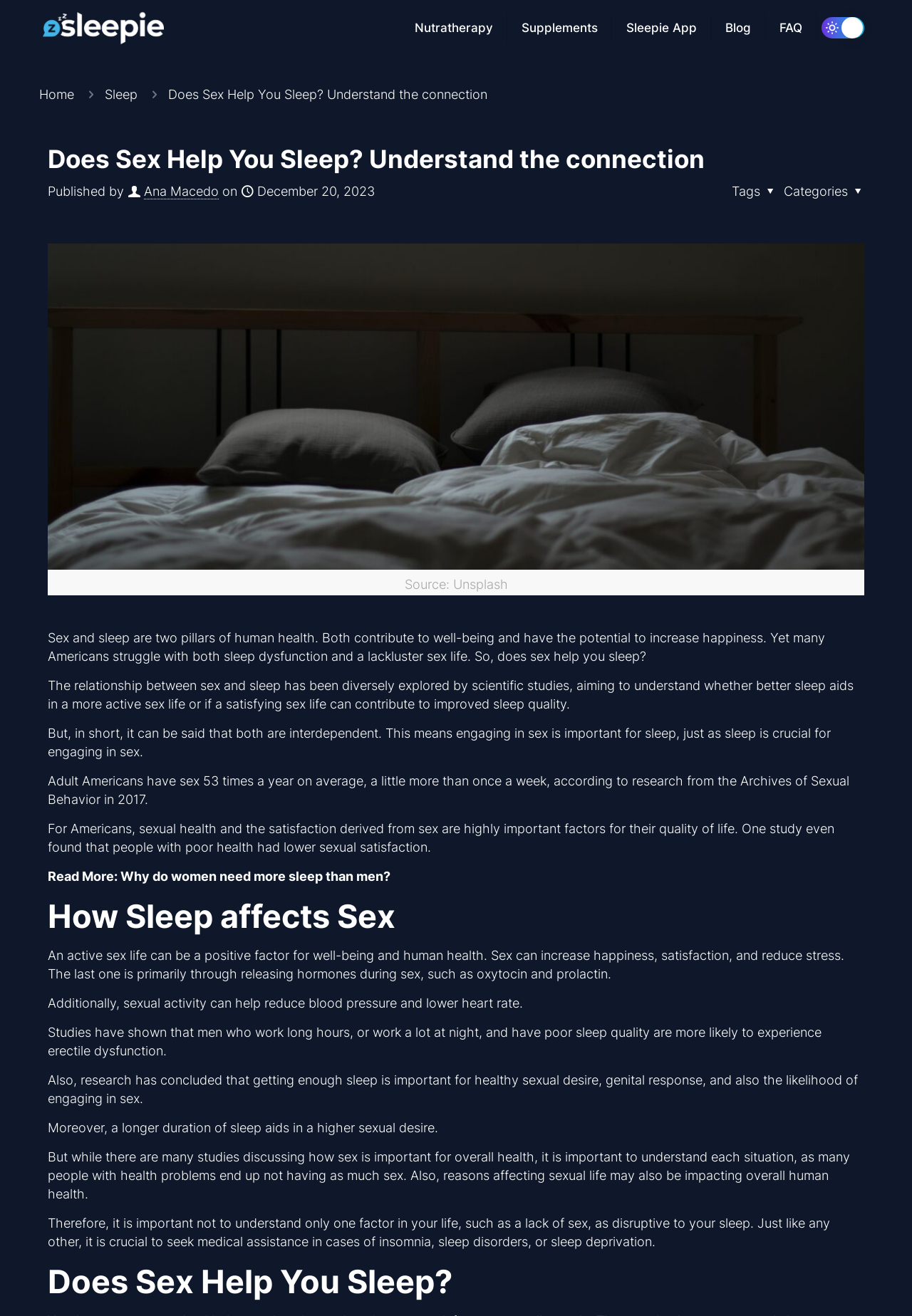What is the topic of the article?
Provide a one-word or short-phrase answer based on the image.

Sex and sleep